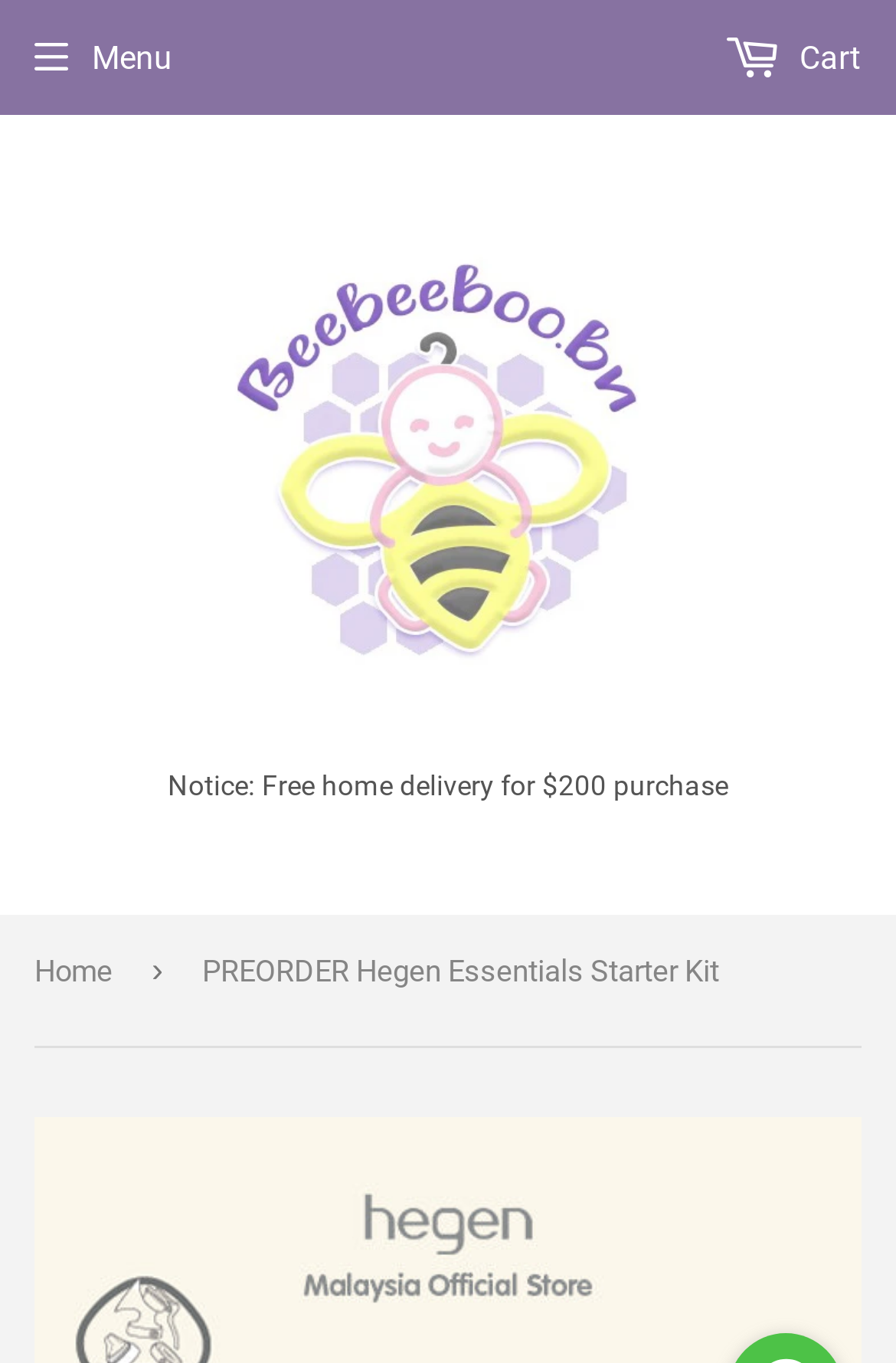Create an in-depth description of the webpage, covering main sections.

The webpage is about the PREORDER Hegen Essentials Starter Kit, specifically highlighting its benefits for mothers. At the top left corner, there is a link to the website "beebeeboo.bn" accompanied by an image of the same name. Below this, a notice is displayed, stating that free home delivery is available for purchases over $200.

The top navigation bar features a "Menu" button on the left and a "Cart" link on the right. Below the navigation bar, there is a breadcrumb navigation section, which shows the current page's location within the website's hierarchy. The breadcrumbs start with a "Home" link, followed by the current page's title, "PREORDER Hegen Essentials Starter Kit".

The webpage's main content is not explicitly described in the provided accessibility tree, but based on the meta description, it likely includes information about the Essentials Starter Kit, its features, and the benefits of preordering it.